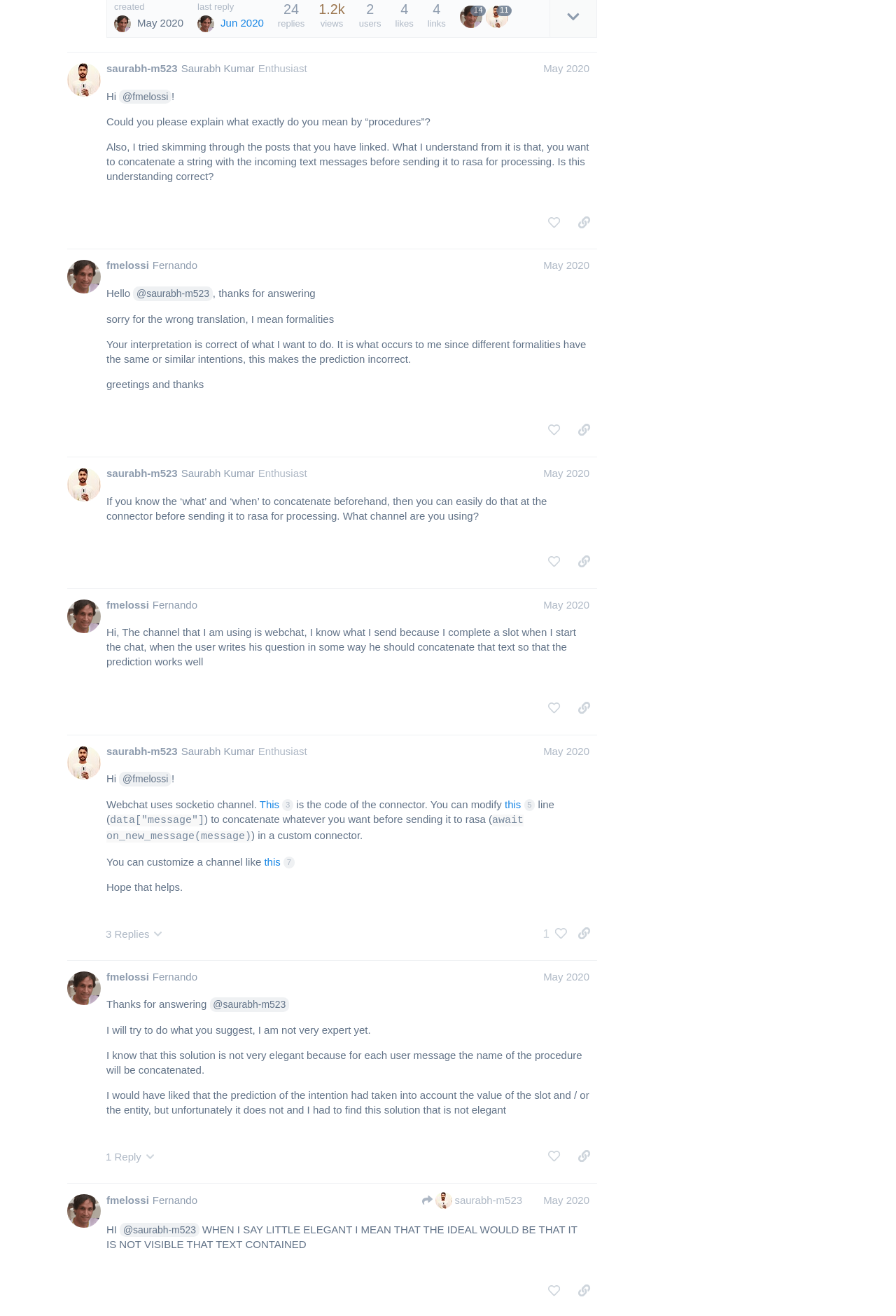What is the username of the user who replied second in this discussion?
Refer to the image and provide a concise answer in one word or phrase.

fmelossi